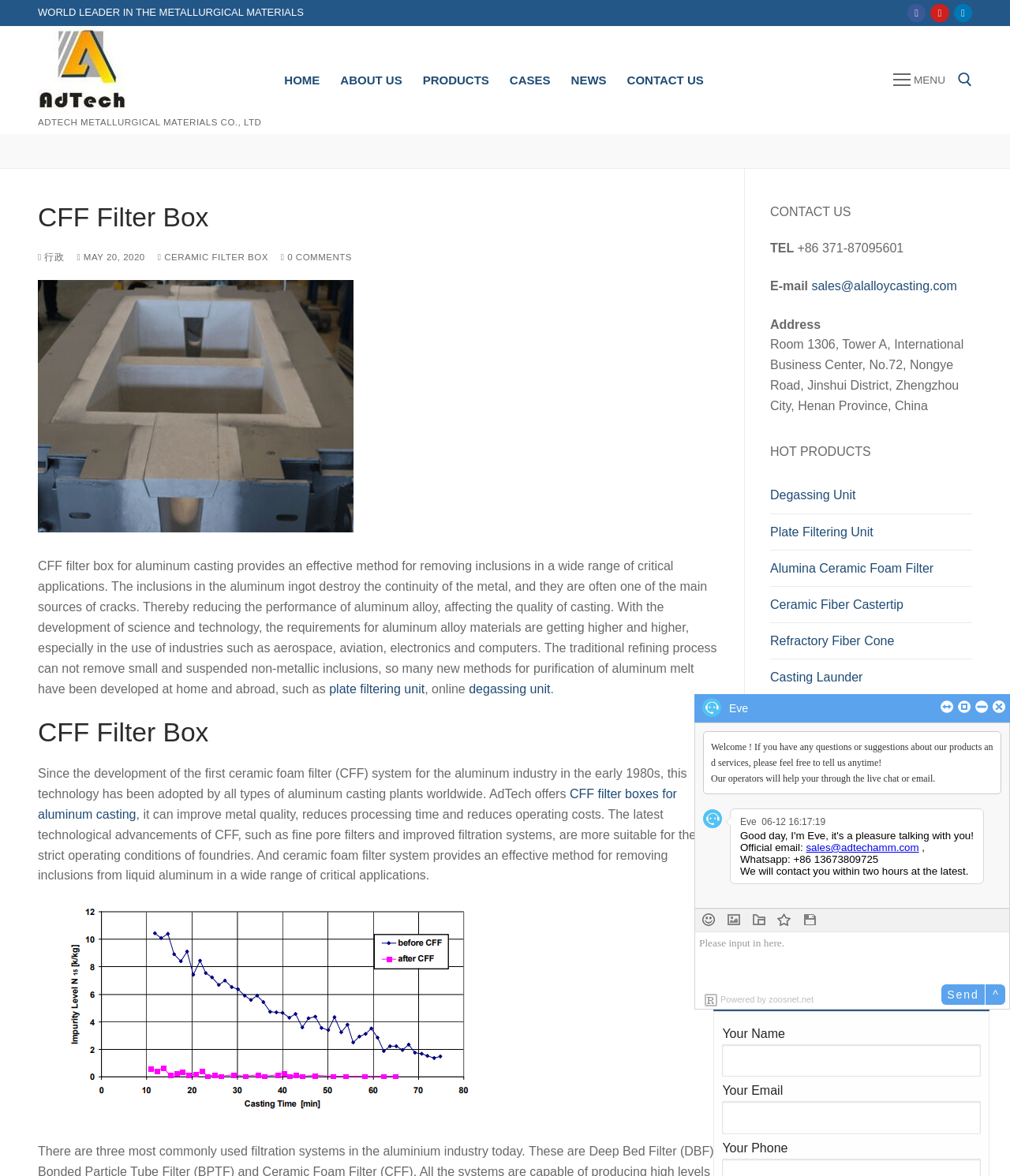Locate the bounding box coordinates of the segment that needs to be clicked to meet this instruction: "Learn more about CFF filter boxes for aluminum casting".

[0.038, 0.669, 0.67, 0.698]